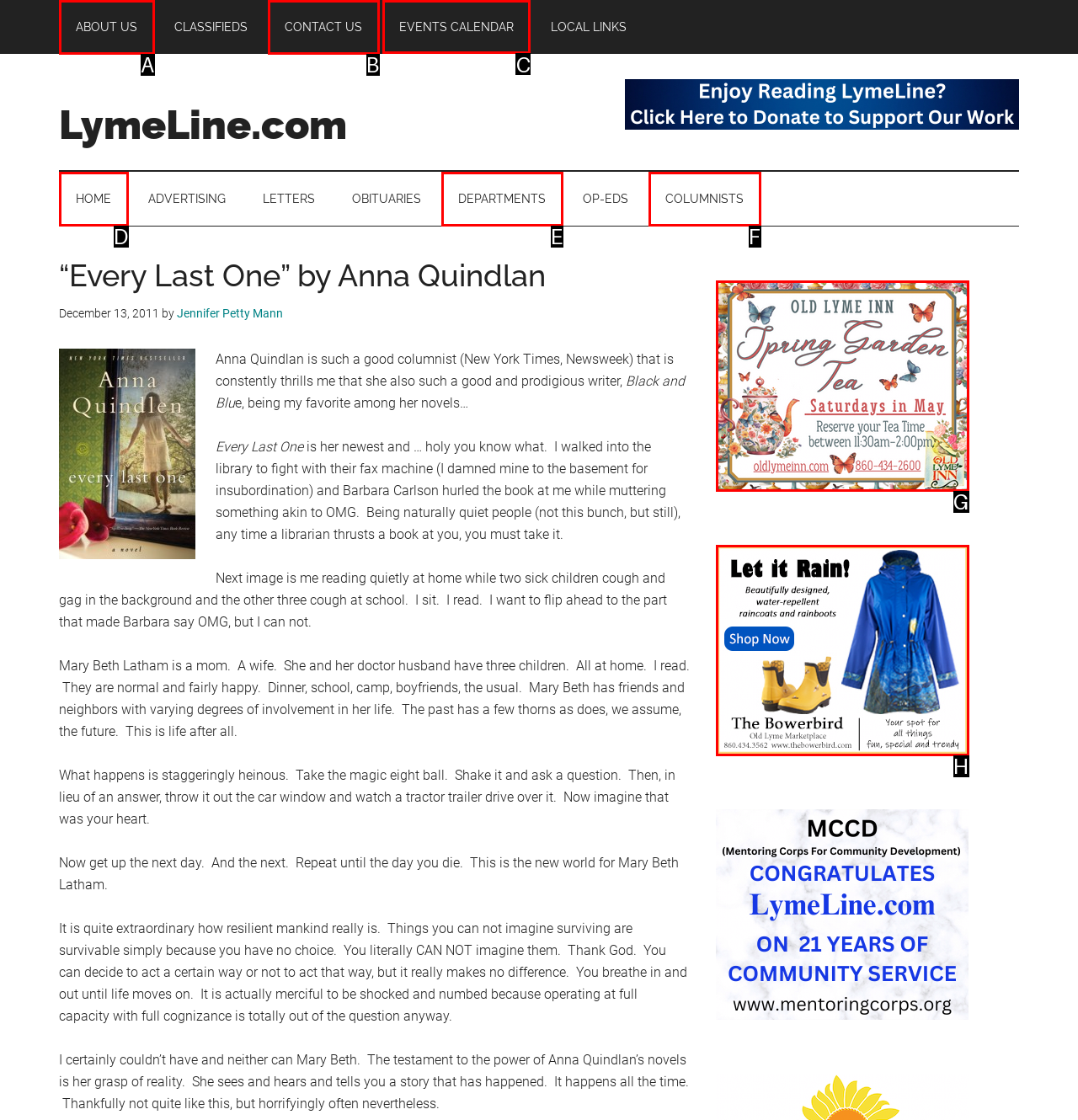Identify the correct UI element to click on to achieve the following task: Learn more about the initiative Respond with the corresponding letter from the given choices.

None